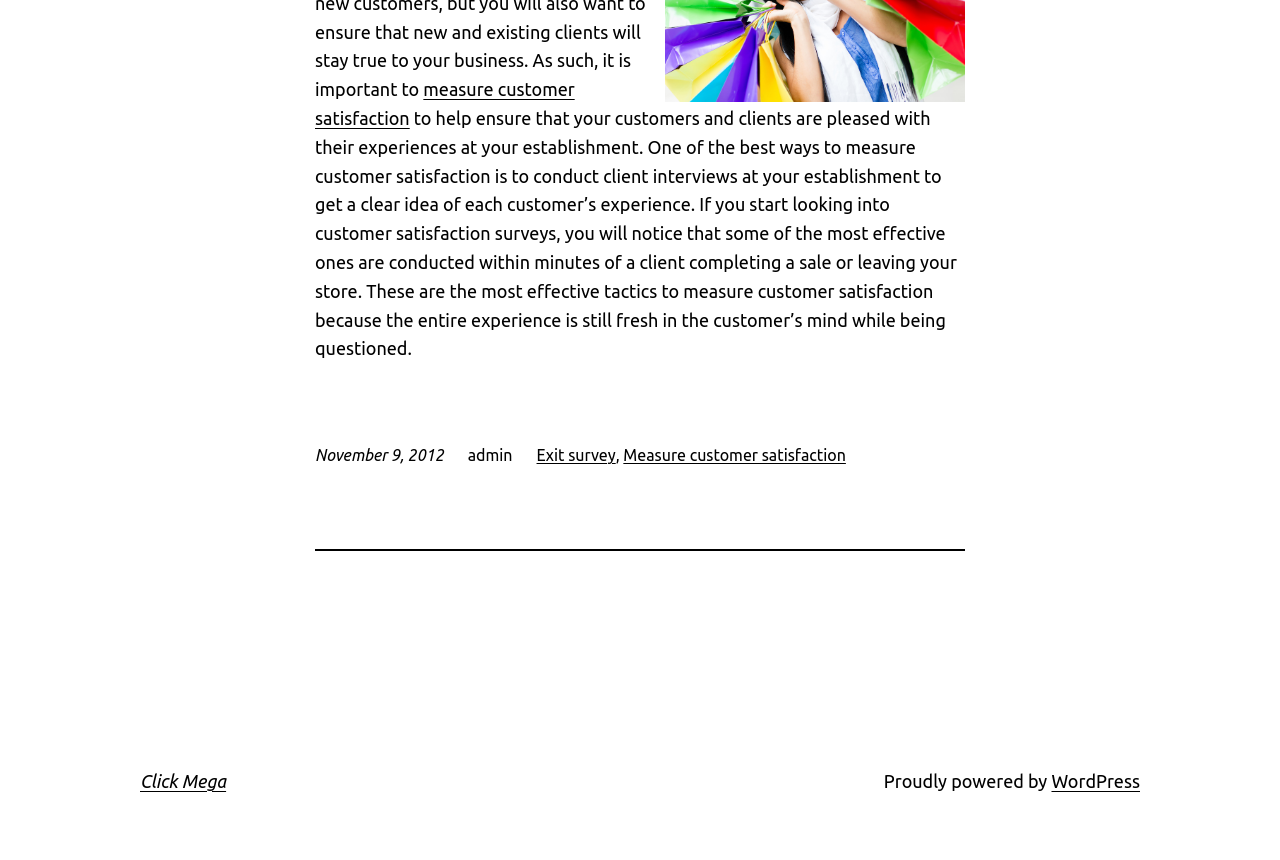Locate the bounding box of the user interface element based on this description: "Click Mega".

[0.109, 0.896, 0.177, 0.919]